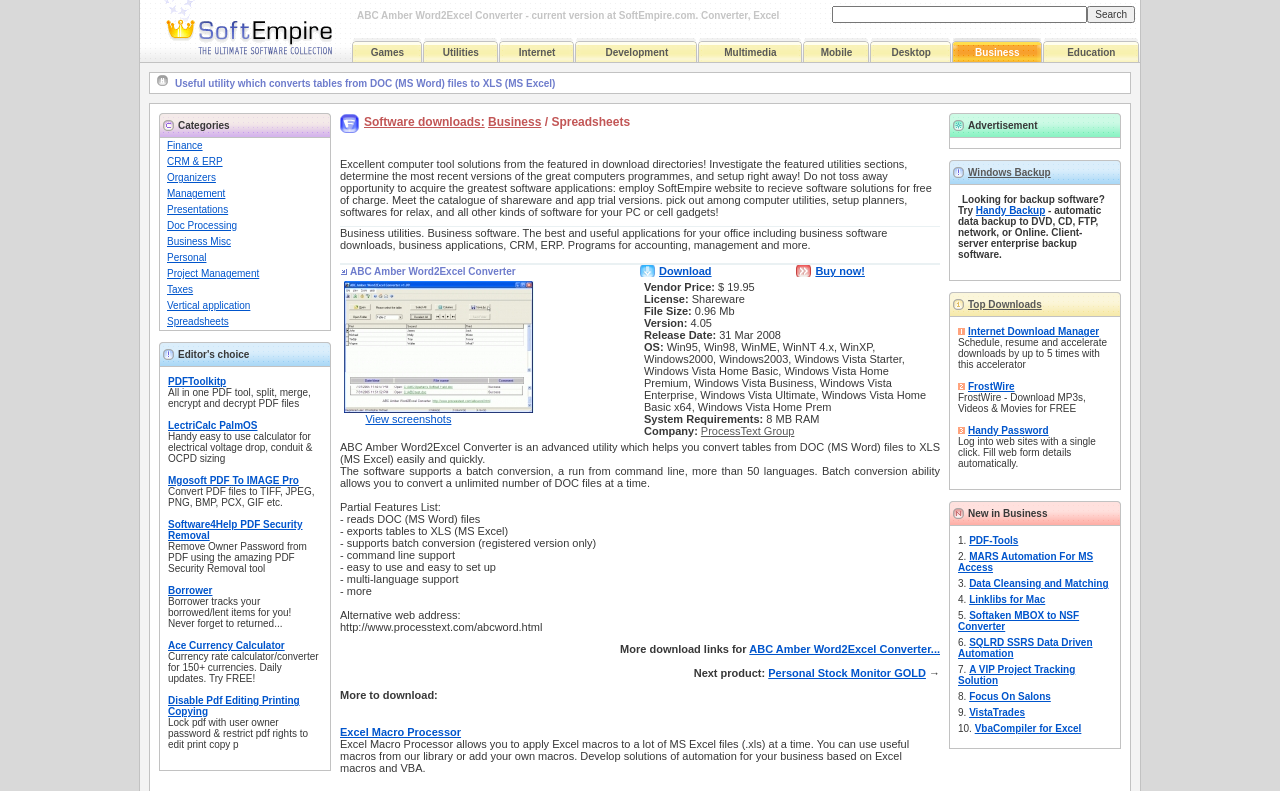How many categories are listed on the webpage?
Please provide a comprehensive answer to the question based on the webpage screenshot.

I counted the number of rowheader elements in the table on the webpage, which lists 10 categories: Games, Utilities, Internet, Development, Multimedia, Mobile, Desktop, Business, Education, and CRM & ERP.